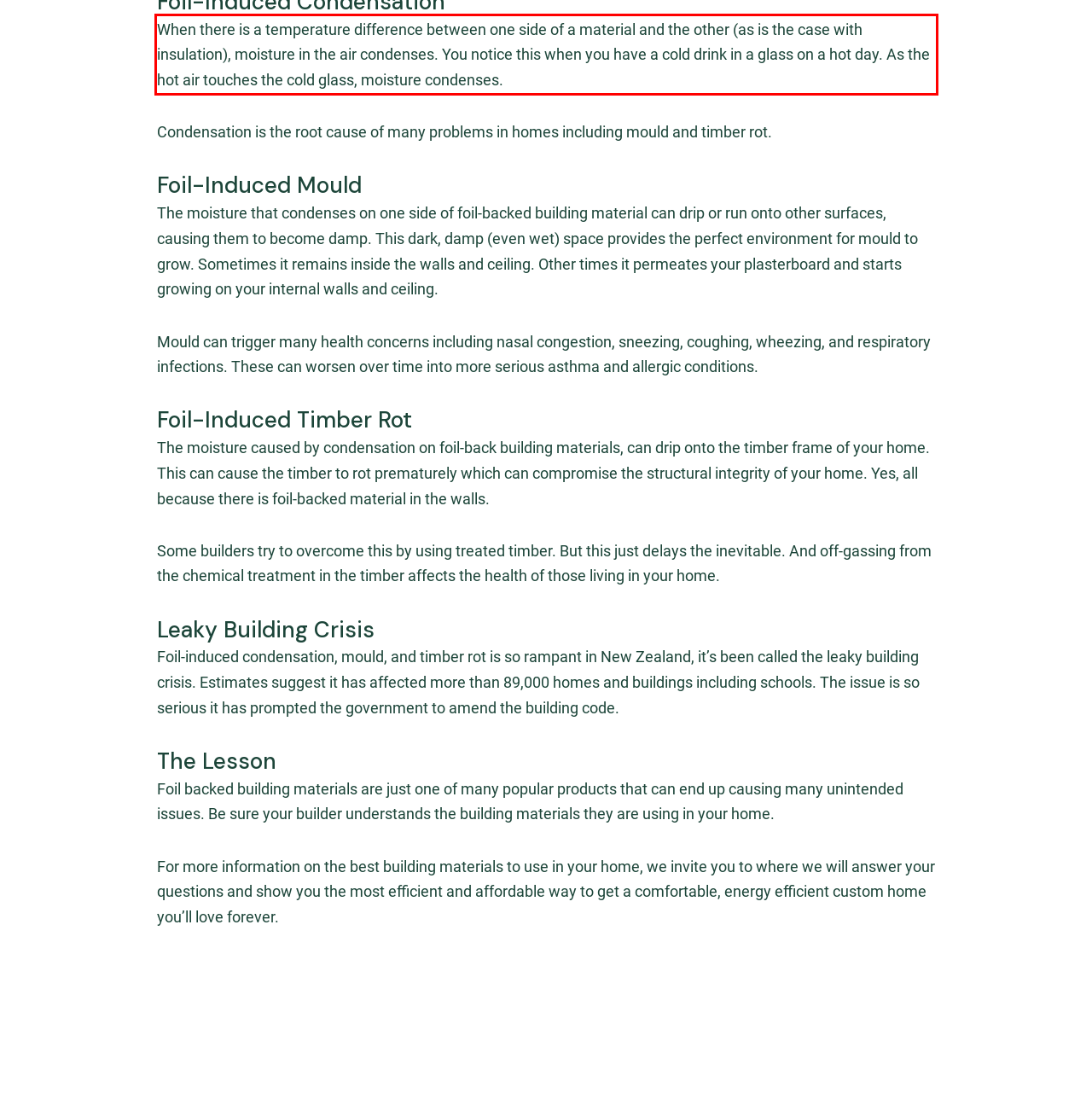Please perform OCR on the text content within the red bounding box that is highlighted in the provided webpage screenshot.

When there is a temperature difference between one side of a material and the other (as is the case with insulation), moisture in the air condenses. You notice this when you have a cold drink in a glass on a hot day. As the hot air touches the cold glass, moisture condenses.